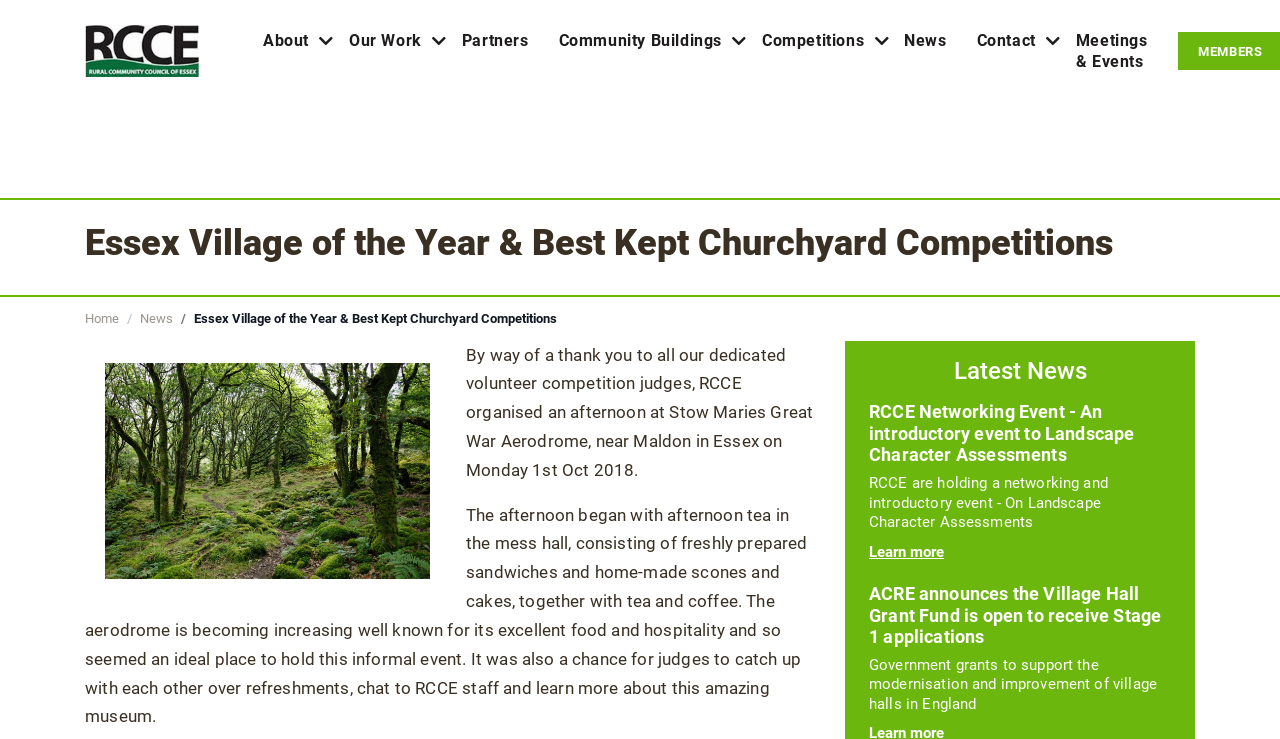Write a detailed summary of the webpage.

The webpage is about RCCE (Rural Community Council of Essex), an independent charity that helps people and communities in rural Essex build a sustainable future. 

At the top left corner, there is a logo of RCCE, accompanied by a link to the organization's homepage. Next to the logo, there is a navigation menu with buttons for "About", "Our Work", "Partners", "Community Buildings", "Competitions", "News", "Contact", and "Meetings & Events". 

Below the navigation menu, there is a heading that announces the "Essex Village of the Year & Best Kept Churchyard Competitions". 

On the left side, there is a sidebar with links to "Home" and "News". 

The main content area features an image, followed by a paragraph of text describing an event organized by RCCE to thank their volunteer competition judges. 

Below this, there is a section with the heading "Latest News", which contains three news articles. The first article is about an RCCE networking event on Landscape Character Assessments, the second article is about the same event, and the third article is about the Village Hall Grant Fund being open to receive applications. Each news article has a "Learn more" link.